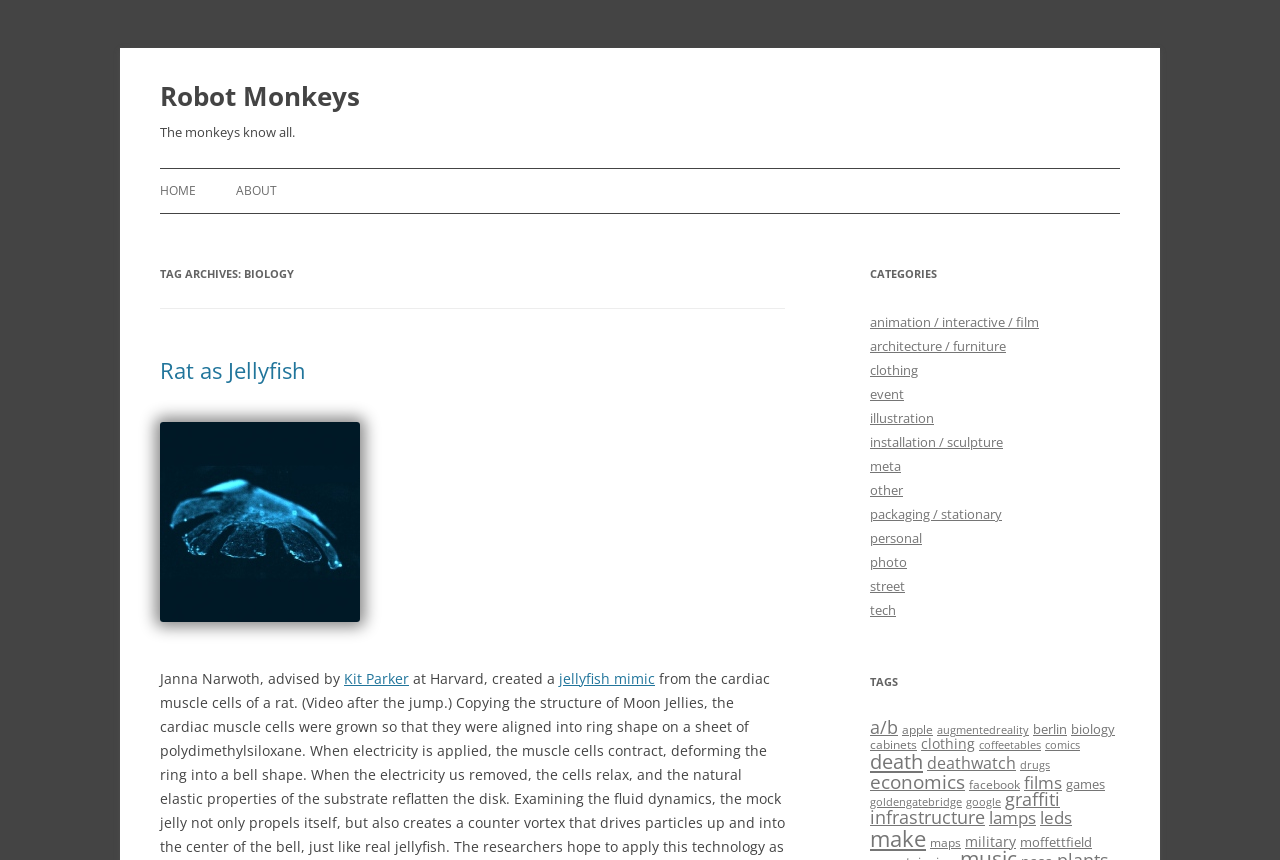Determine the bounding box coordinates of the element that should be clicked to execute the following command: "Read about 'Kit Parker'".

[0.269, 0.778, 0.32, 0.8]